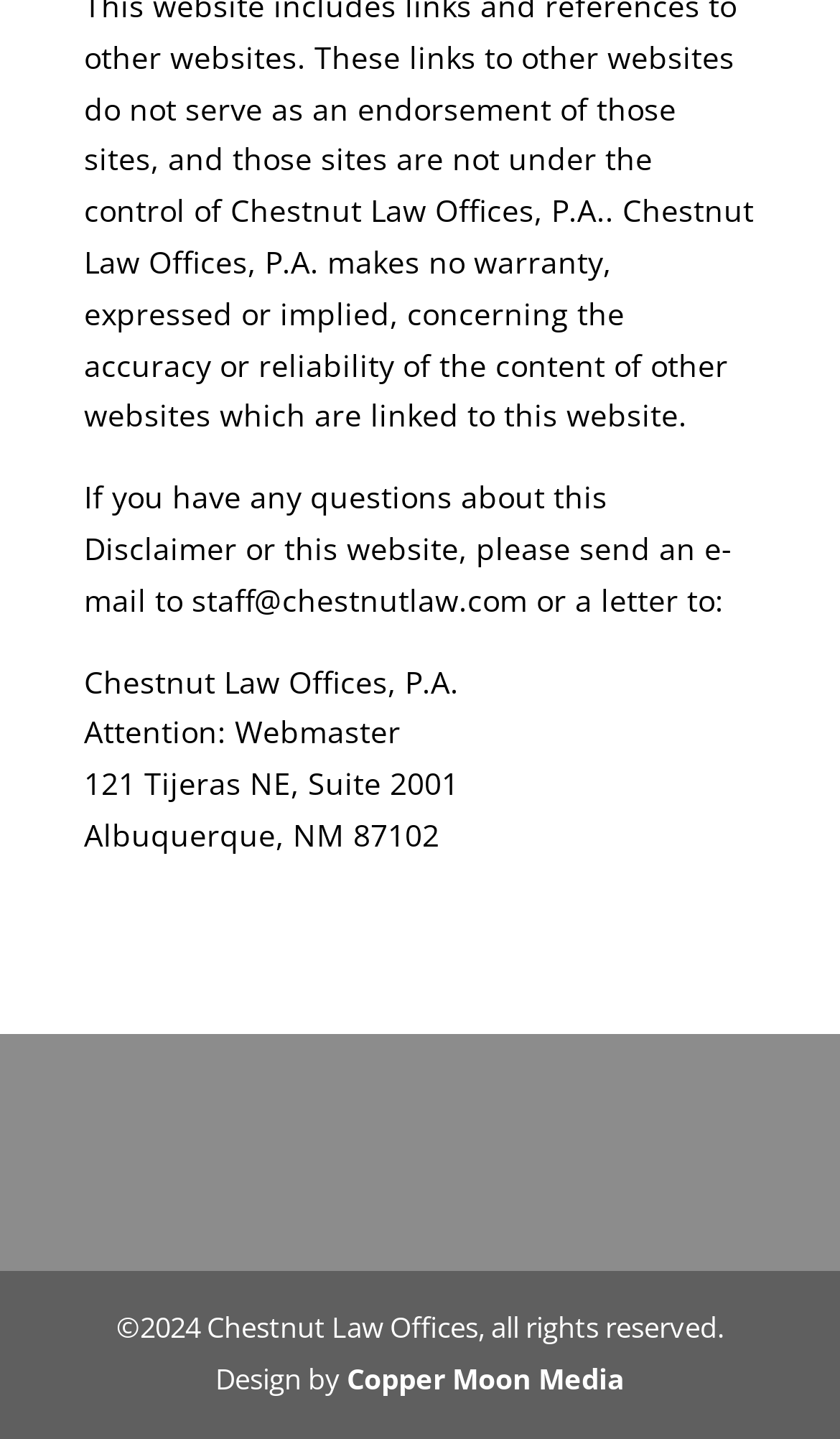Given the element description: "Copper Moon Media", predict the bounding box coordinates of this UI element. The coordinates must be four float numbers between 0 and 1, given as [left, top, right, bottom].

[0.413, 0.945, 0.744, 0.972]